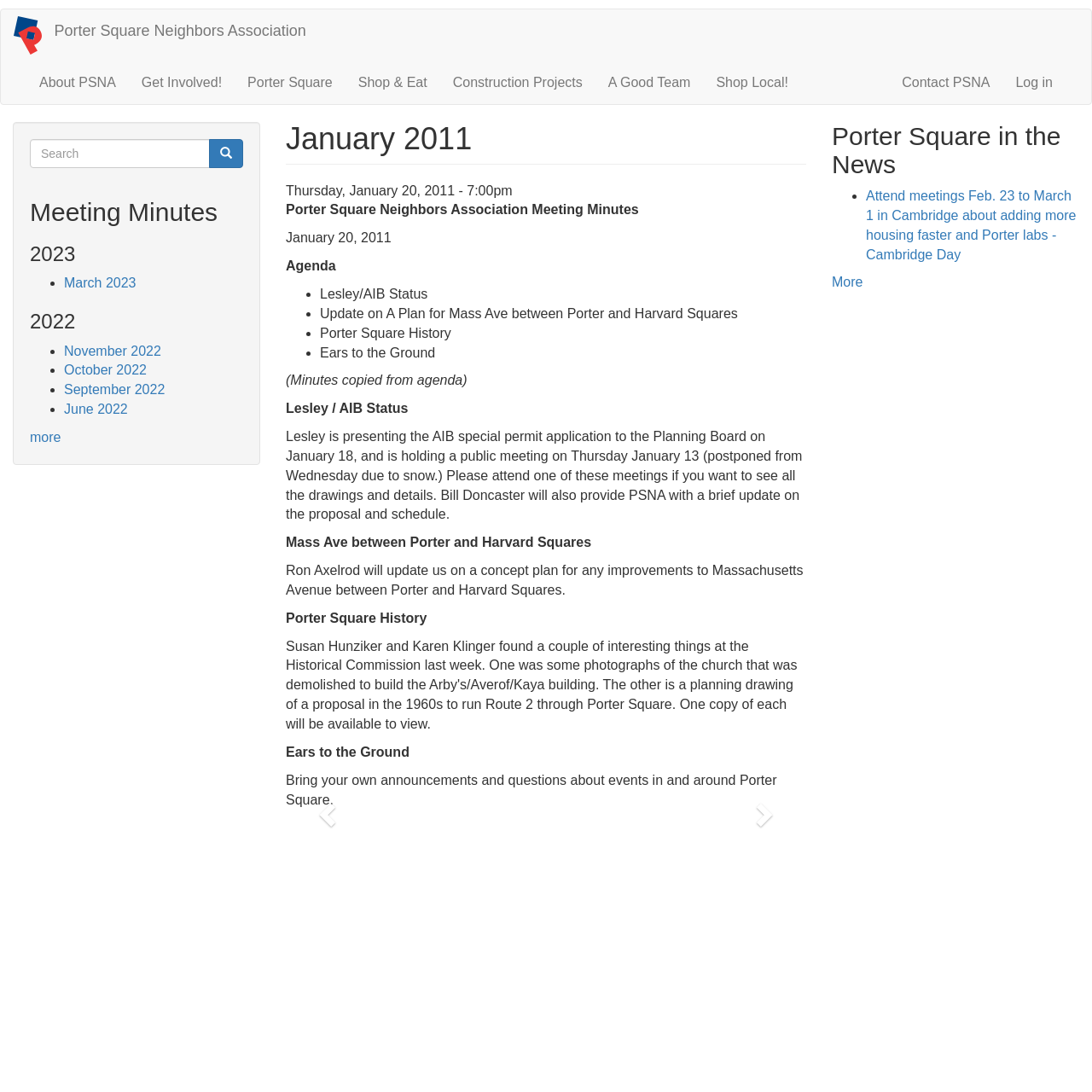Please identify the bounding box coordinates of where to click in order to follow the instruction: "Click the 'Safe' link".

None